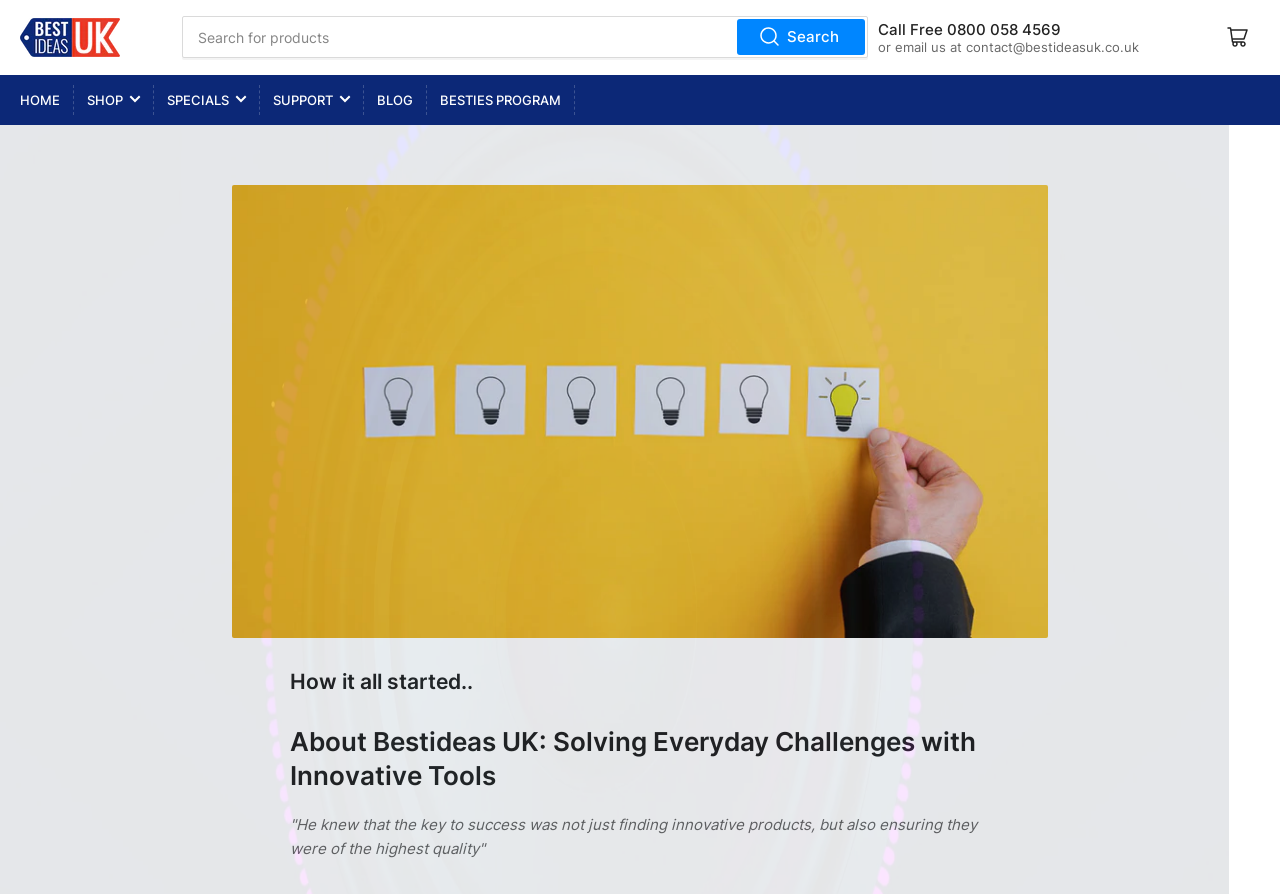Provide the bounding box coordinates of the section that needs to be clicked to accomplish the following instruction: "Call the phone number."

[0.686, 0.027, 0.829, 0.049]